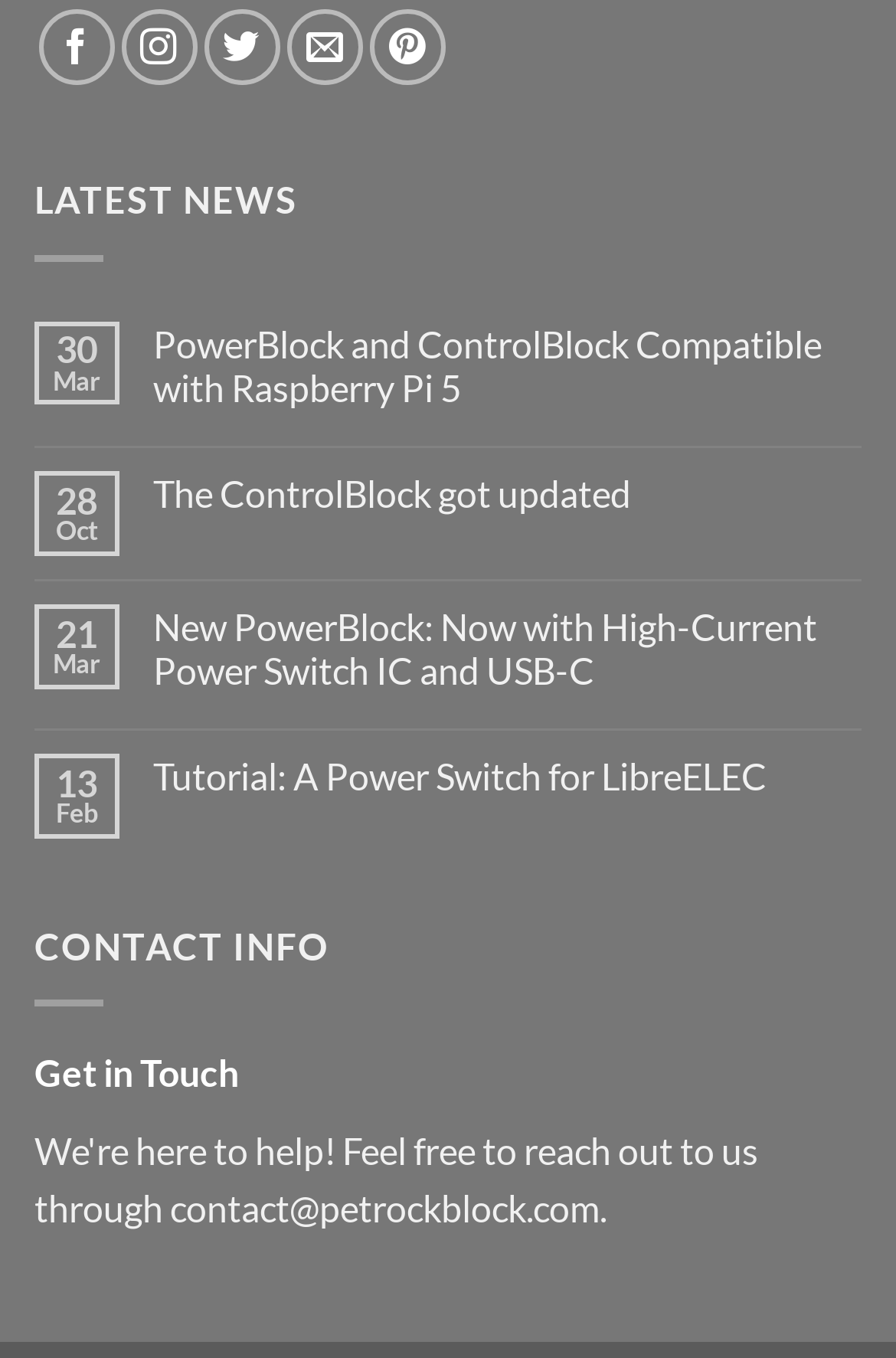From the webpage screenshot, predict the bounding box of the UI element that matches this description: "contact@petrockblock.com".

[0.19, 0.874, 0.669, 0.906]